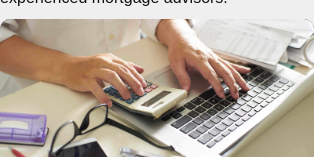Give a comprehensive caption that covers the entire image content.

The image depicts a close-up view of a person's hands engaged in financial calculations, emphasizing the act of using a calculator alongside a laptop. This scene effectively illustrates the process of mortgage calculations, which is central to understanding monthly repayments and budgeting. Various documents and stationery scattered around indicate a detailed analysis, aligning well with the context of seeking assistance from experienced mortgage advisors. This visual representation complements the heading "Mortgage repayment calculator," highlighting the importance of accurate financial planning in the mortgage process.